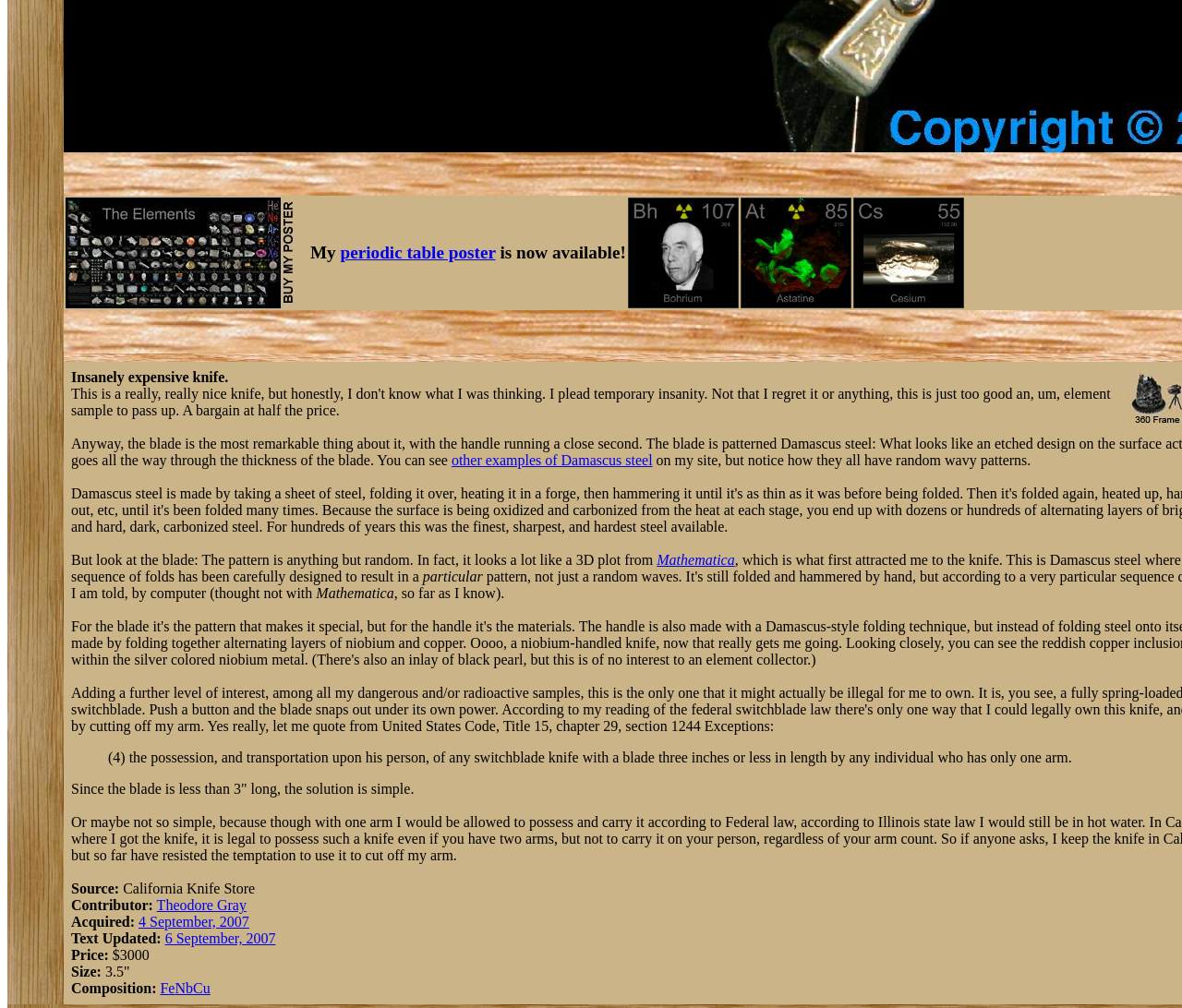Specify the bounding box coordinates (top-left x, top-left y, bottom-right x, bottom-right y) of the UI element in the screenshot that matches this description: alt="Periodic Table Poster"

[0.531, 0.293, 0.625, 0.309]